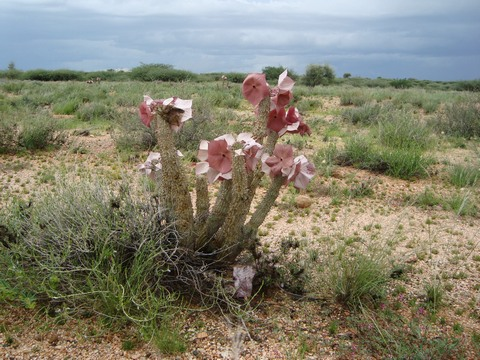Where is the Hoodia bainesii plant primarily found?
From the image, provide a succinct answer in one word or a short phrase.

Namibia